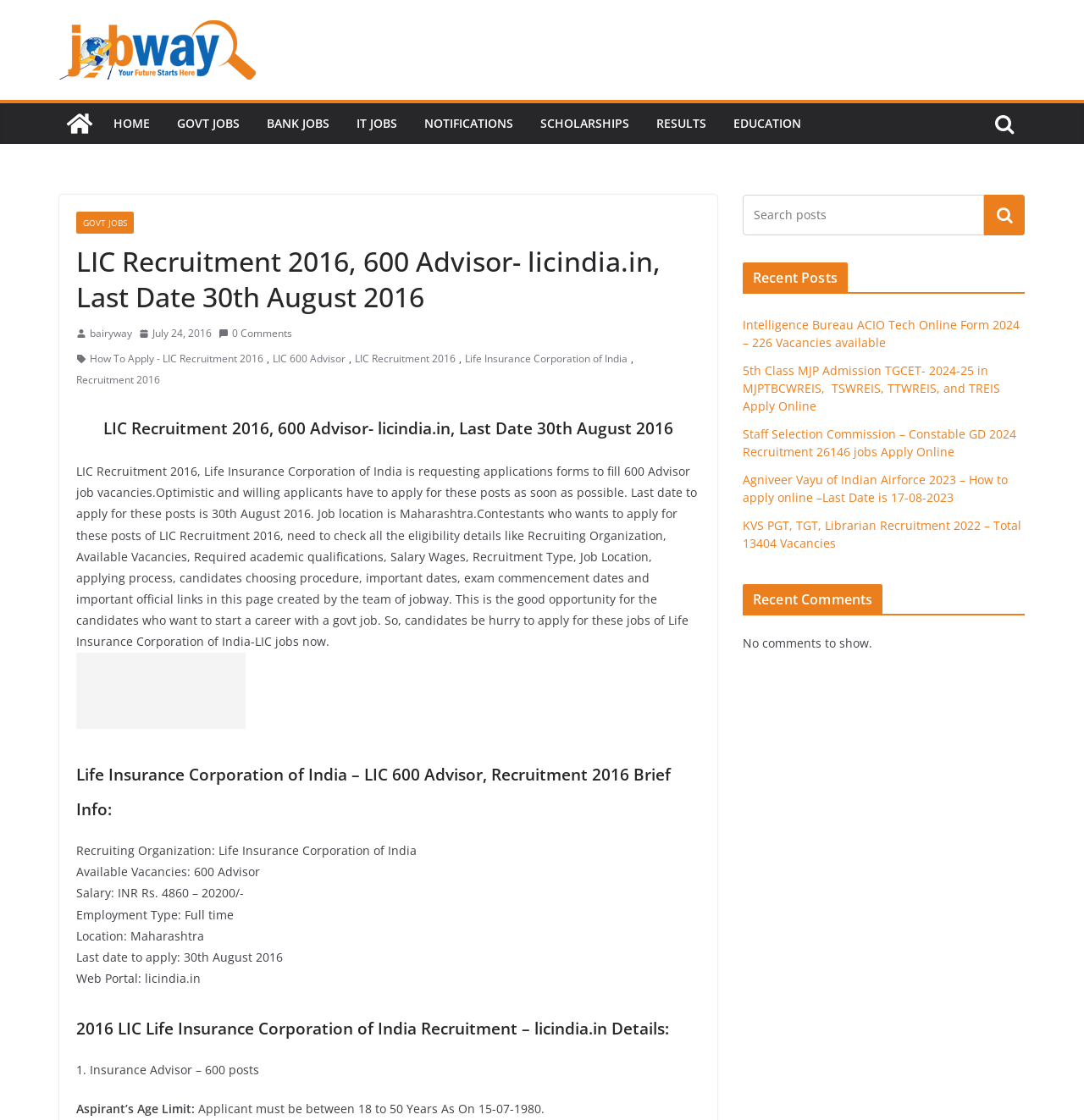Find the bounding box coordinates of the clickable region needed to perform the following instruction: "Apply for Intelligence Bureau ACIO Tech Online Form 2024". The coordinates should be provided as four float numbers between 0 and 1, i.e., [left, top, right, bottom].

[0.685, 0.283, 0.941, 0.313]